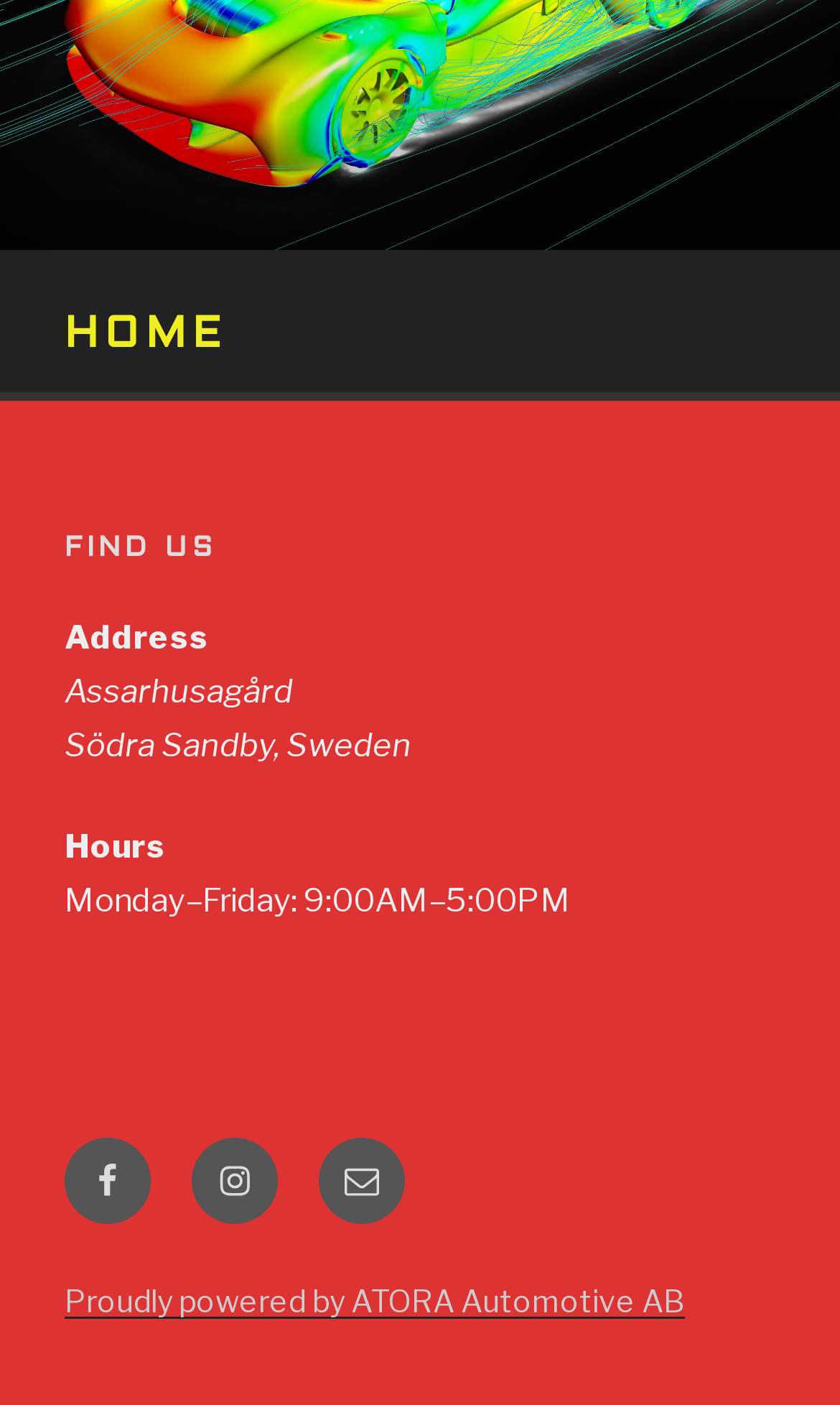Give a concise answer using one word or a phrase to the following question:
What is the name of the location?

FIND US